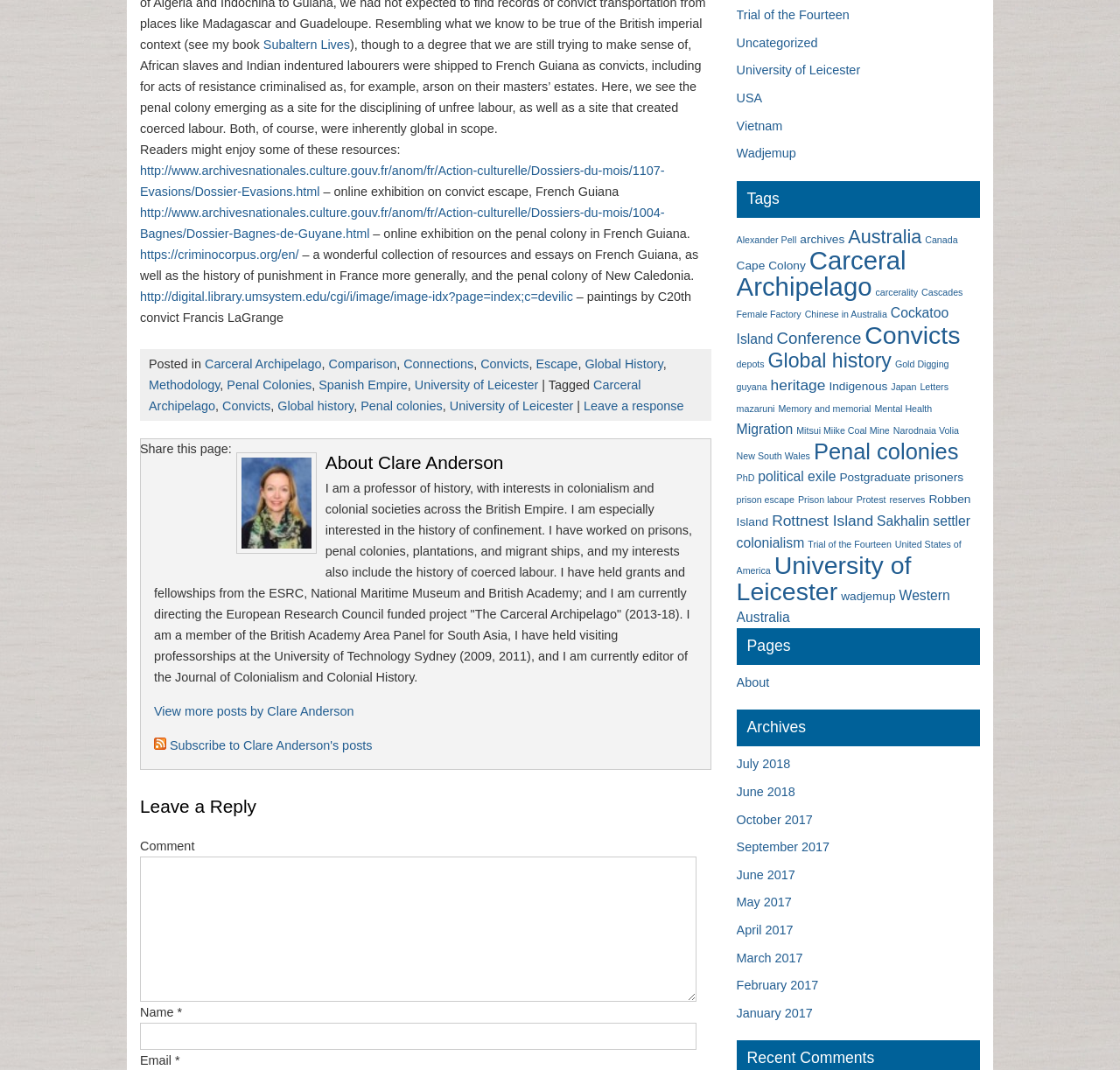Please mark the clickable region by giving the bounding box coordinates needed to complete this instruction: "Read the online exhibition on convict escape in French Guiana".

[0.125, 0.153, 0.593, 0.185]